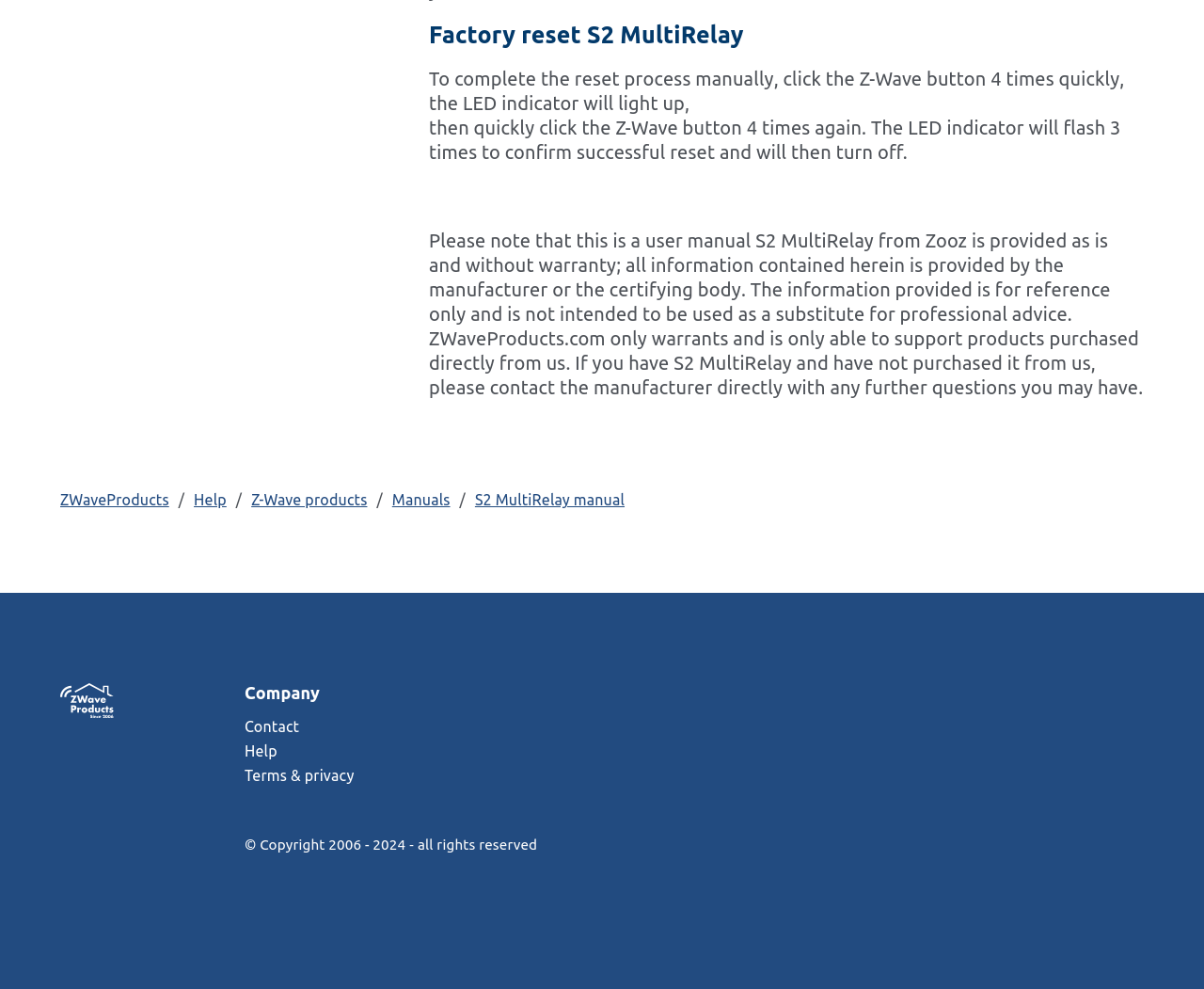Find and indicate the bounding box coordinates of the region you should select to follow the given instruction: "Get help".

[0.161, 0.497, 0.188, 0.514]